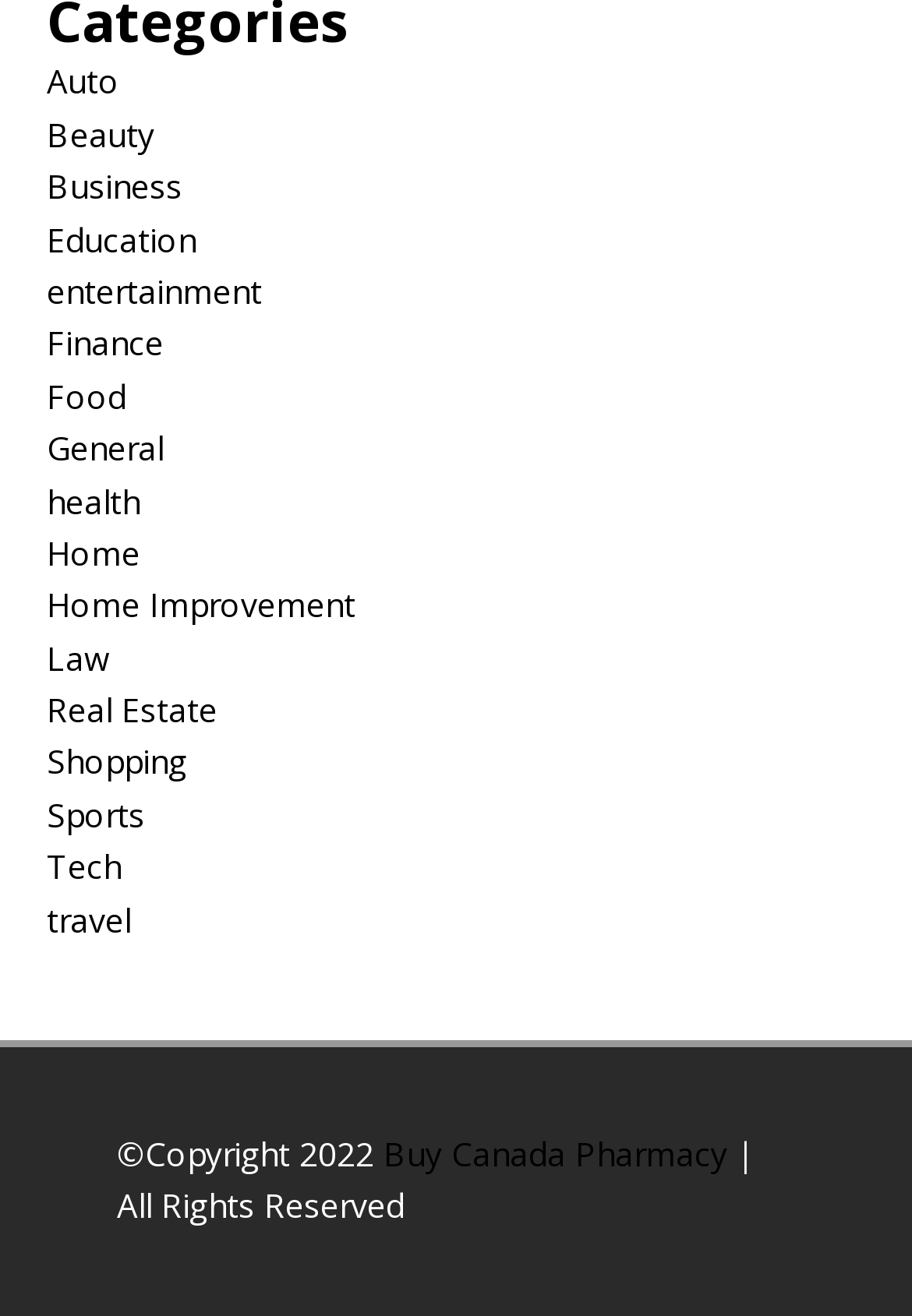Pinpoint the bounding box coordinates for the area that should be clicked to perform the following instruction: "Go to the Finance section".

[0.051, 0.244, 0.179, 0.278]